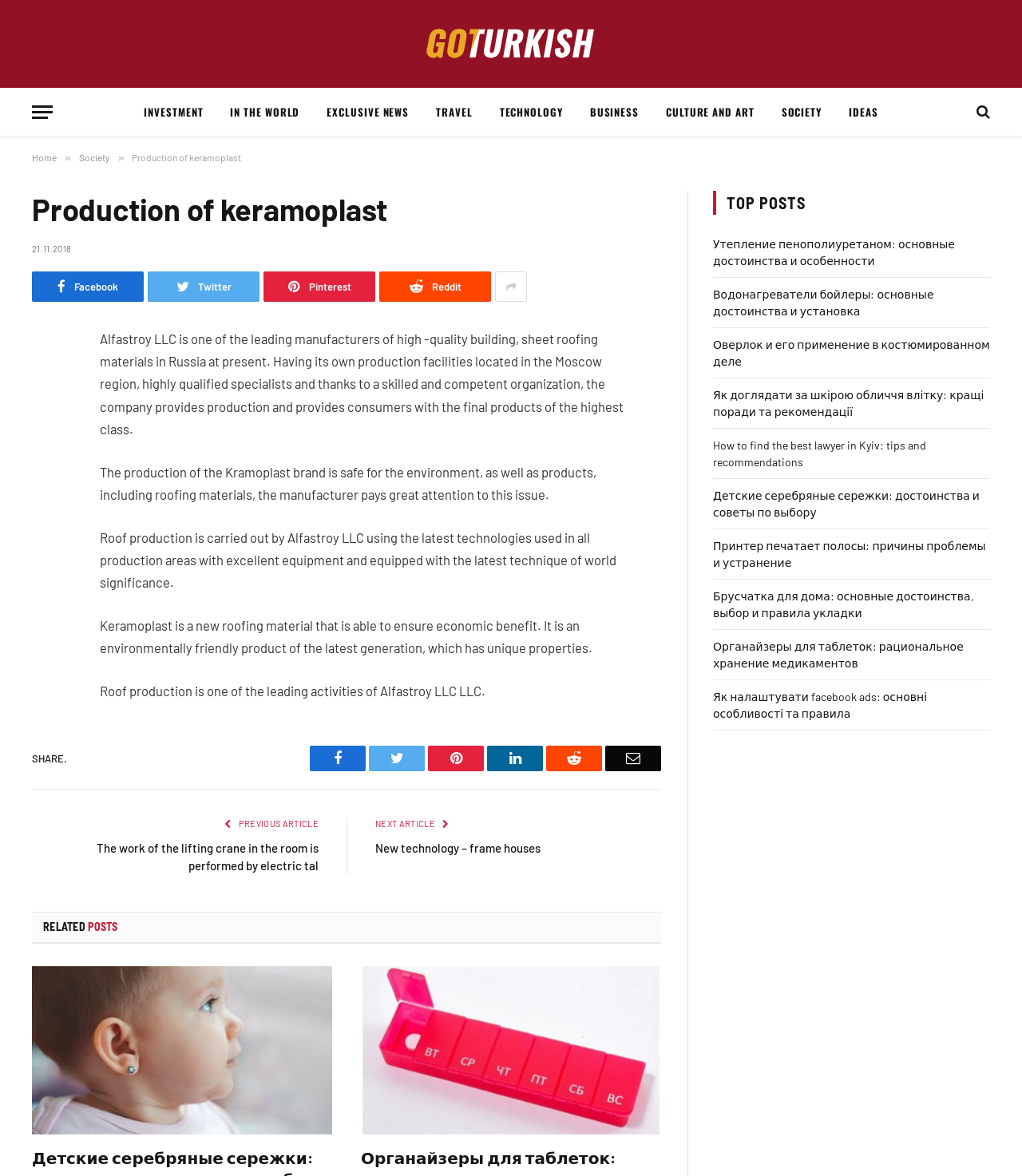Give a full account of the webpage's elements and their arrangement.

The webpage is about Alfastroy LLC, a leading manufacturer of high-quality building and sheet roofing materials in Russia. At the top, there is a menu button on the left and a "GoTurkish" link with an image on the right. Below this, there are several links to different categories, including "INVESTMENT", "IN THE WORLD", "EXCLUSIVE NEWS", and more.

The main content of the page is an article about the production of keramoplast, a new roofing material that is environmentally friendly and has unique properties. The article is divided into several paragraphs, with headings and static text describing the company's production facilities, its focus on environmental safety, and the benefits of keramoplast.

On the left side of the article, there are social media links, including Facebook, Twitter, Pinterest, and more. Below the article, there are links to share the content on various platforms.

At the bottom of the page, there are links to previous and next articles, as well as a section titled "RELATED POSTS" with several links to other articles. There is also a section titled "TOP POSTS" with links to popular articles.

Throughout the page, there are several images and icons, including a "Menu" button, social media icons, and a "SHARE" button. The overall layout is organized and easy to navigate, with clear headings and concise text.